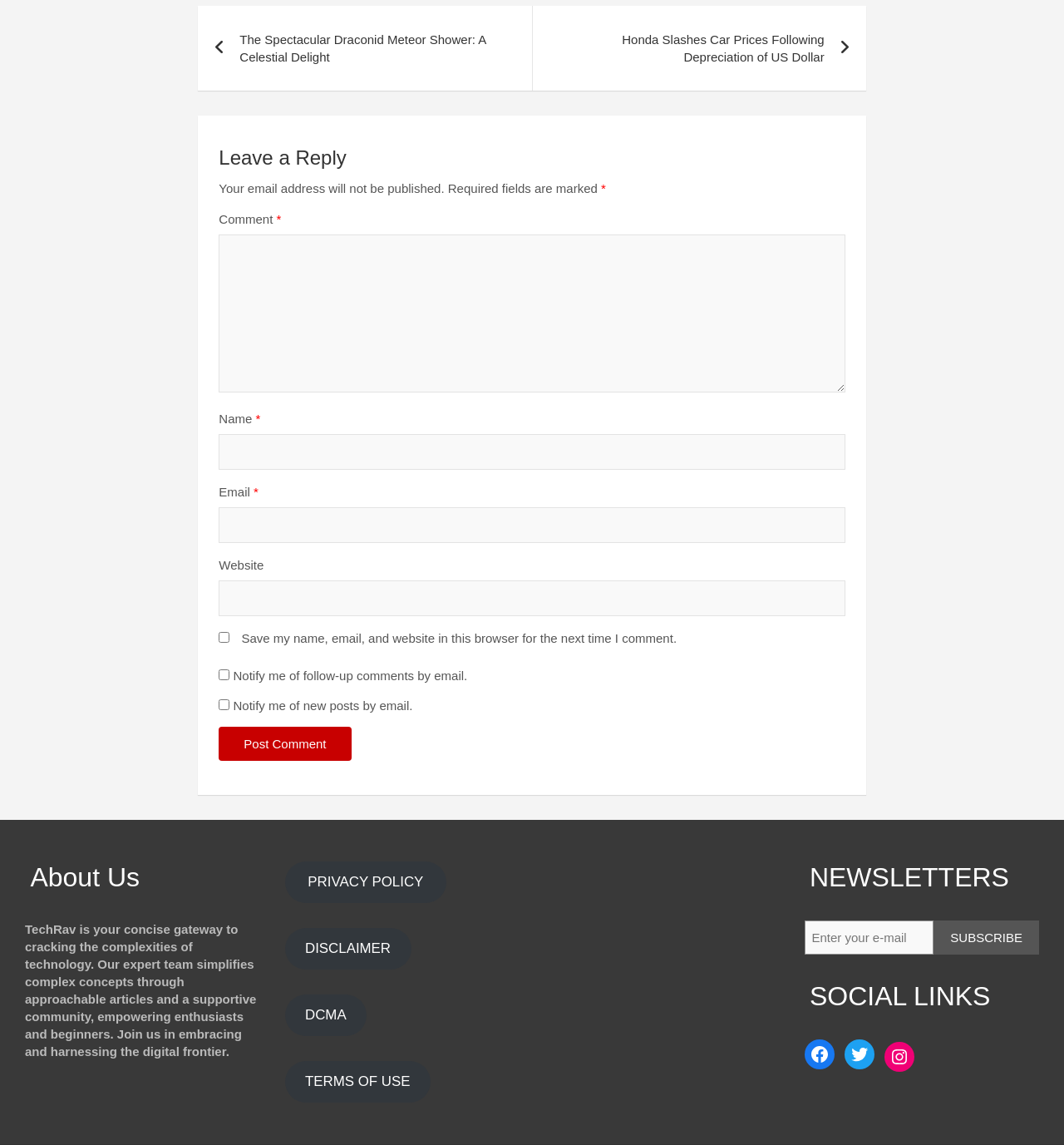Identify the bounding box coordinates of the section to be clicked to complete the task described by the following instruction: "Search for something". The coordinates should be four float numbers between 0 and 1, formatted as [left, top, right, bottom].

[0.756, 0.804, 0.977, 0.834]